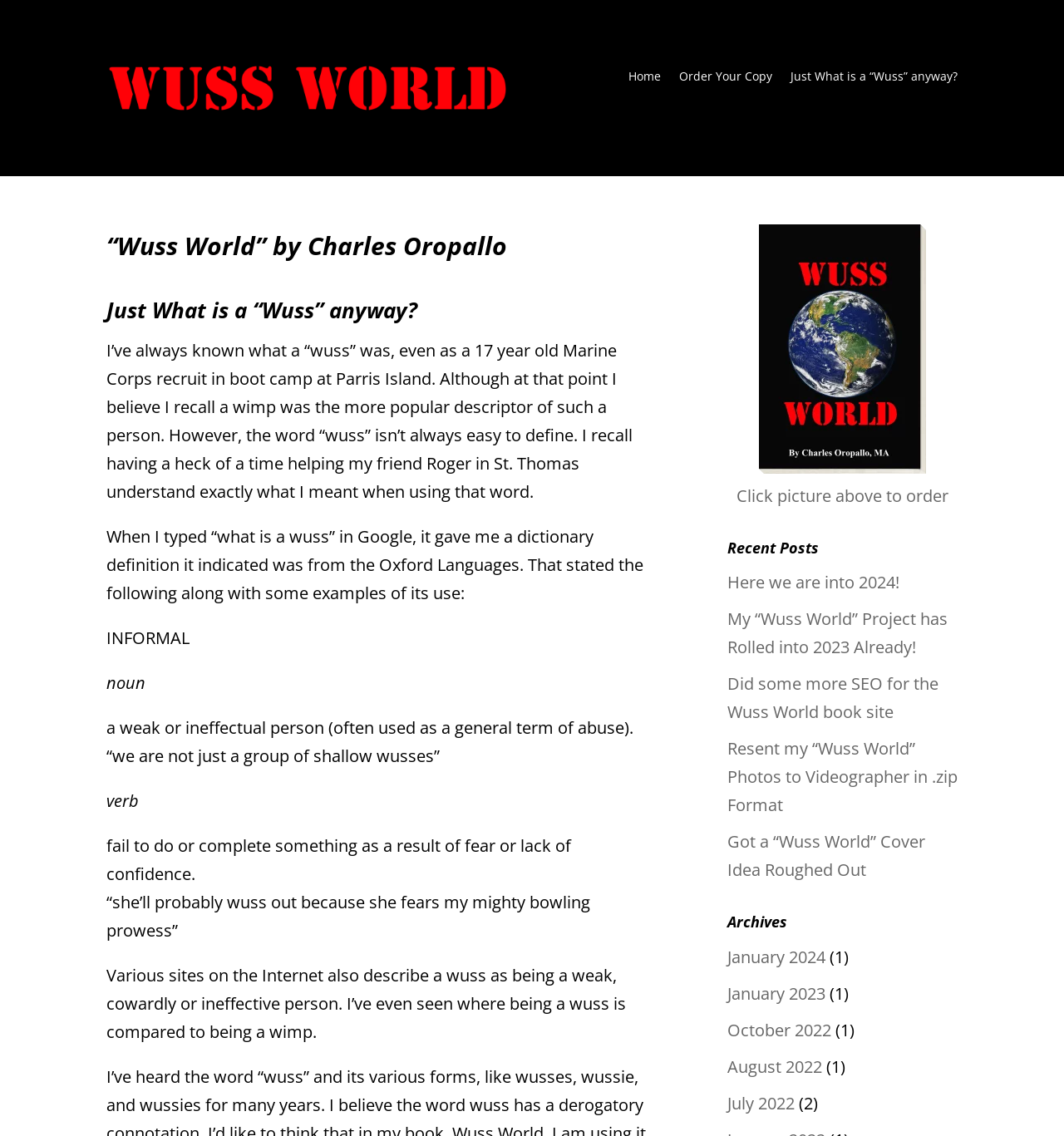Write a detailed summary of the webpage.

This webpage is about "Wuss World" by Charles Oropallo, a book website. At the top left, there is a logo of the website, which is an image linked to the homepage. Next to the logo, there is a heading that displays the title of the website. 

Below the logo and the title, there are three links: "Home", "Order Your Copy", and "Just What is a “Wuss” anyway?". The third link is also a heading that leads to a section explaining what a "wuss" is. 

In this section, there is a long paragraph of text that discusses the definition of a "wuss" and how it is used. The text is divided into several static text elements, each containing a few sentences. The definition of a "wuss" is provided, along with examples of its usage. 

On the right side of the page, there is an image of a rough book cover idea, linked to a page where the book can be ordered. Below the image, there is a link to order the book. 

Further down the page, there is a section titled "Recent Posts", which lists several links to blog posts, including "Here we are into 2024!", "My “Wuss World” Project has Rolled into 2023 Already!", and others. 

Finally, there is a section titled "Archives", which lists links to archives of blog posts by month, including January 2024, January 2023, and others. Each archive link has a number in parentheses, indicating the number of posts in that month.